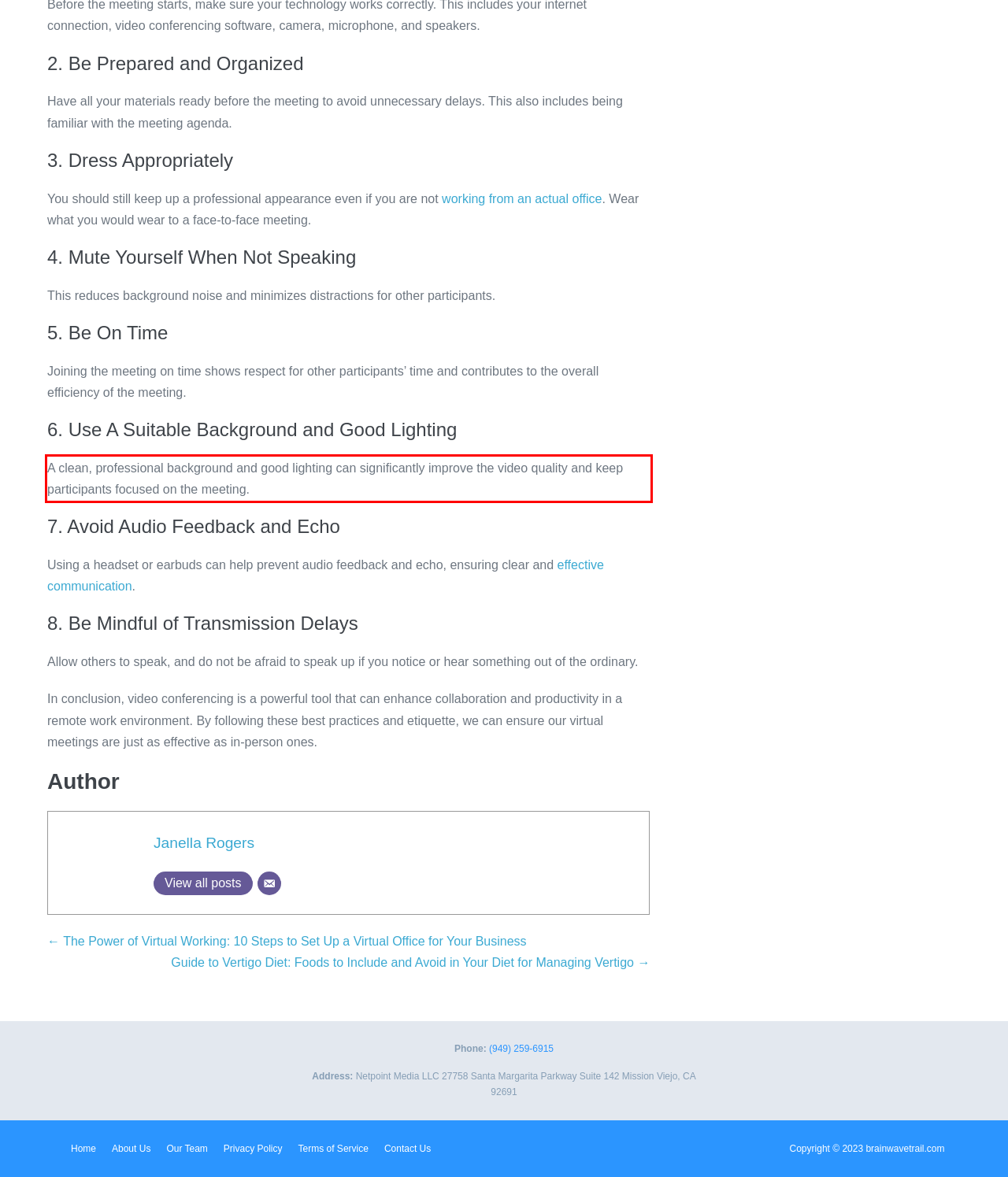Please identify and extract the text from the UI element that is surrounded by a red bounding box in the provided webpage screenshot.

A clean, professional background and good lighting can significantly improve the video quality and keep participants focused on the meeting.